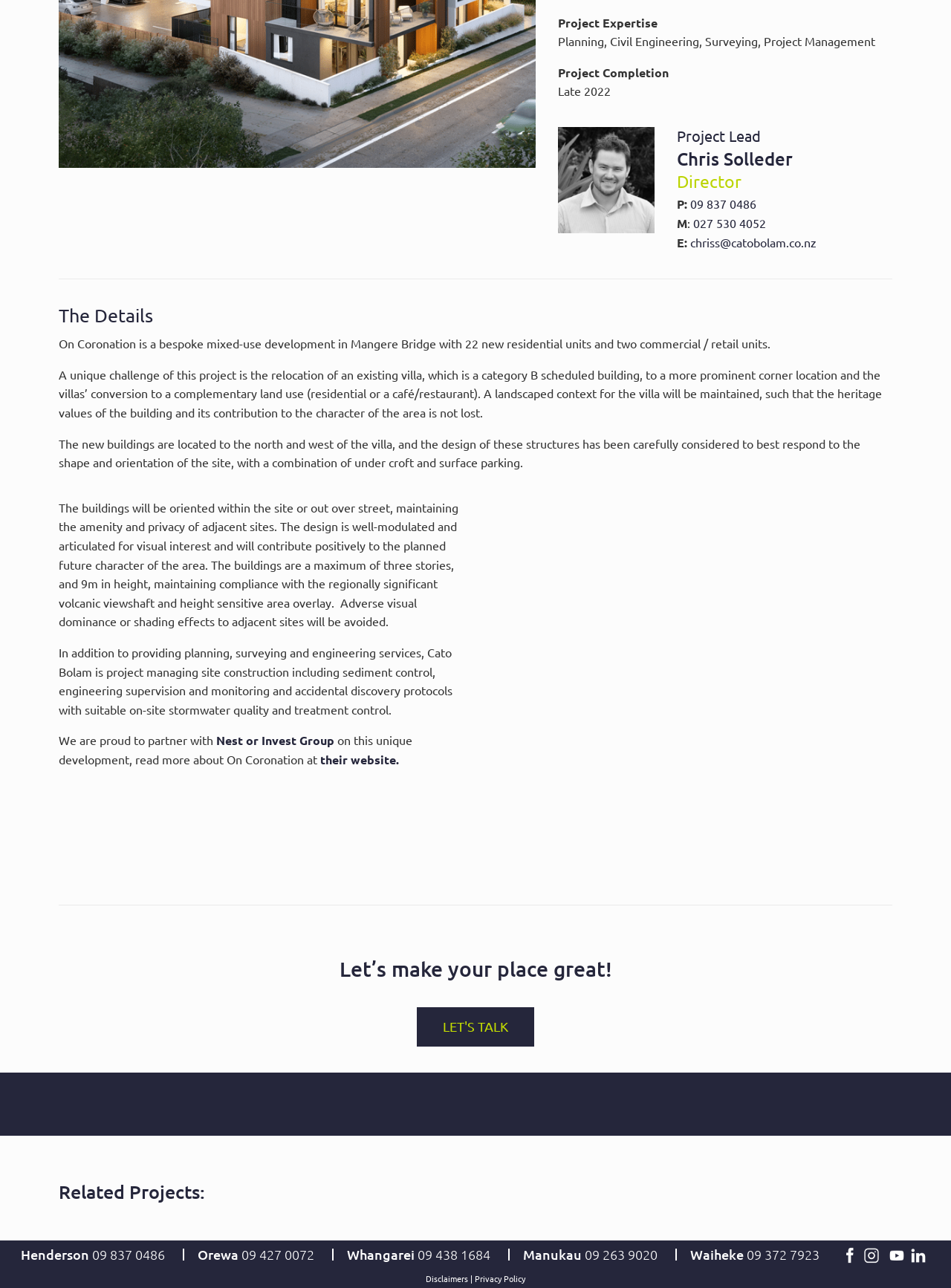Given the description: "09 438 1684", determine the bounding box coordinates of the UI element. The coordinates should be formatted as four float numbers between 0 and 1, [left, top, right, bottom].

[0.439, 0.967, 0.515, 0.981]